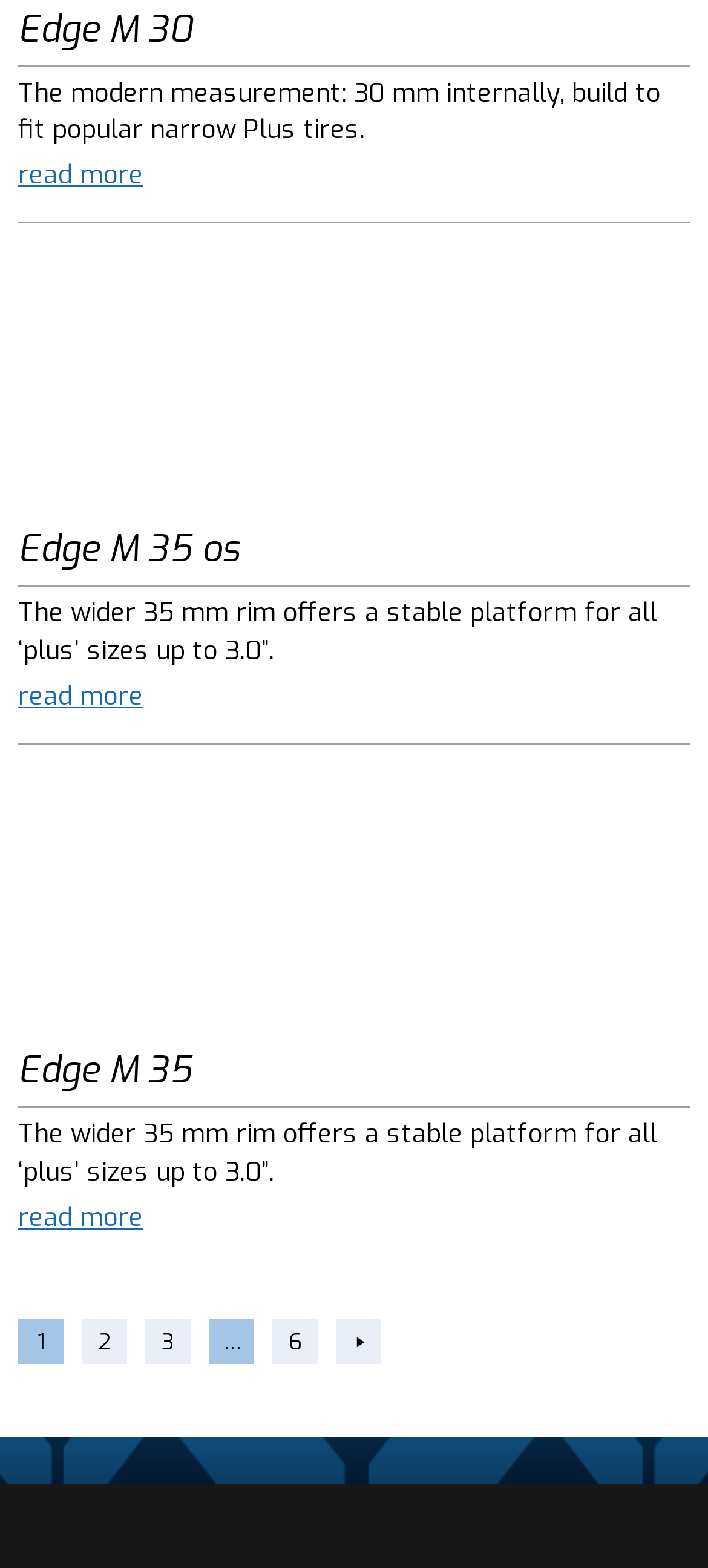What is the navigation element at the bottom of the webpage?
From the screenshot, provide a brief answer in one word or phrase.

pagination